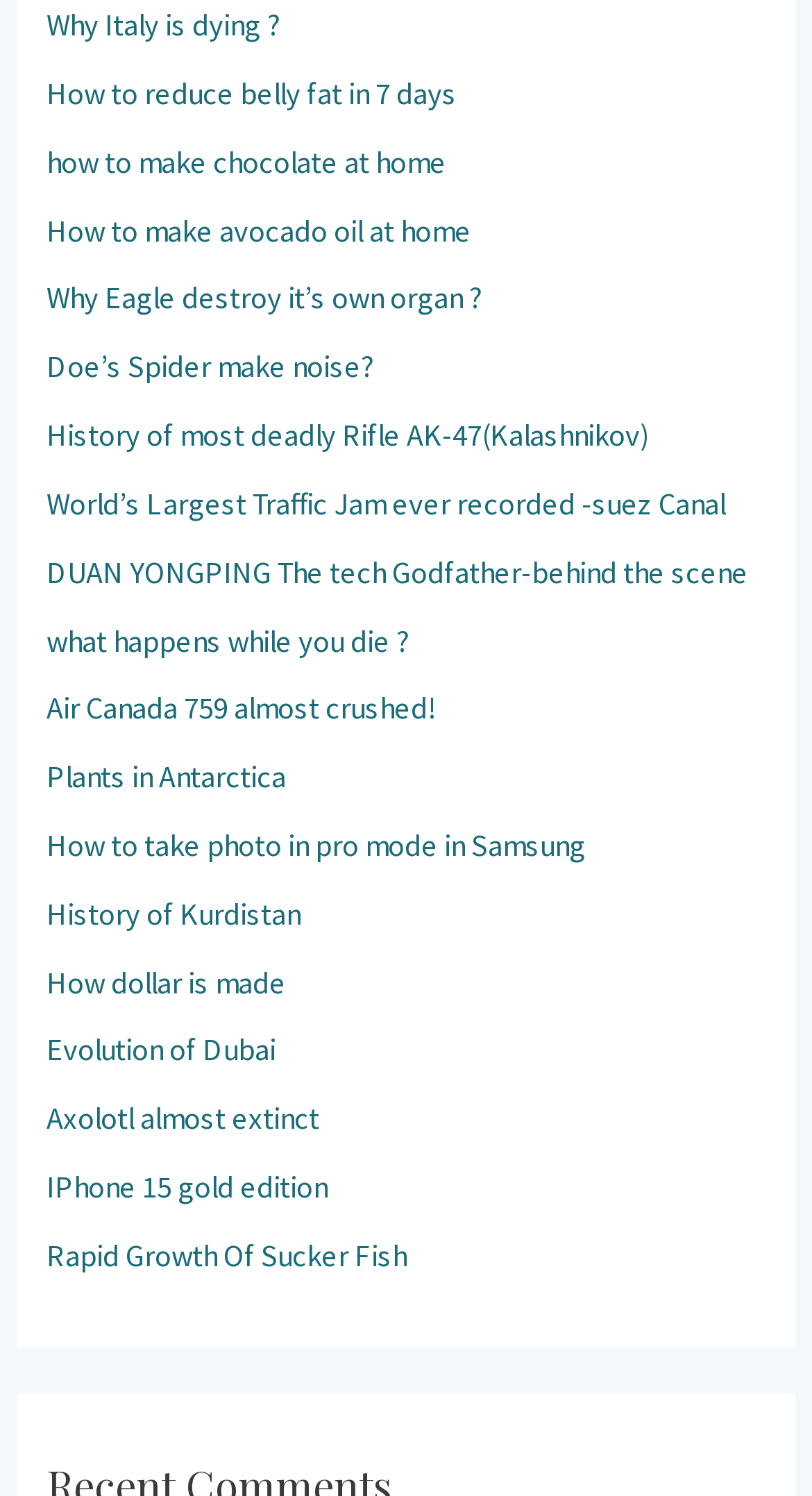Locate the bounding box coordinates for the element described below: "Doe’s Spider make noise?". The coordinates must be four float values between 0 and 1, formatted as [left, top, right, bottom].

[0.058, 0.233, 0.46, 0.258]